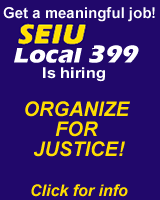What action is suggested for those interested in learning more?
Based on the image, please offer an in-depth response to the question.

The call to action in the advertisement suggests that those interested in learning more about job opportunities with the union should 'Click for info!', implying that further information is available online.